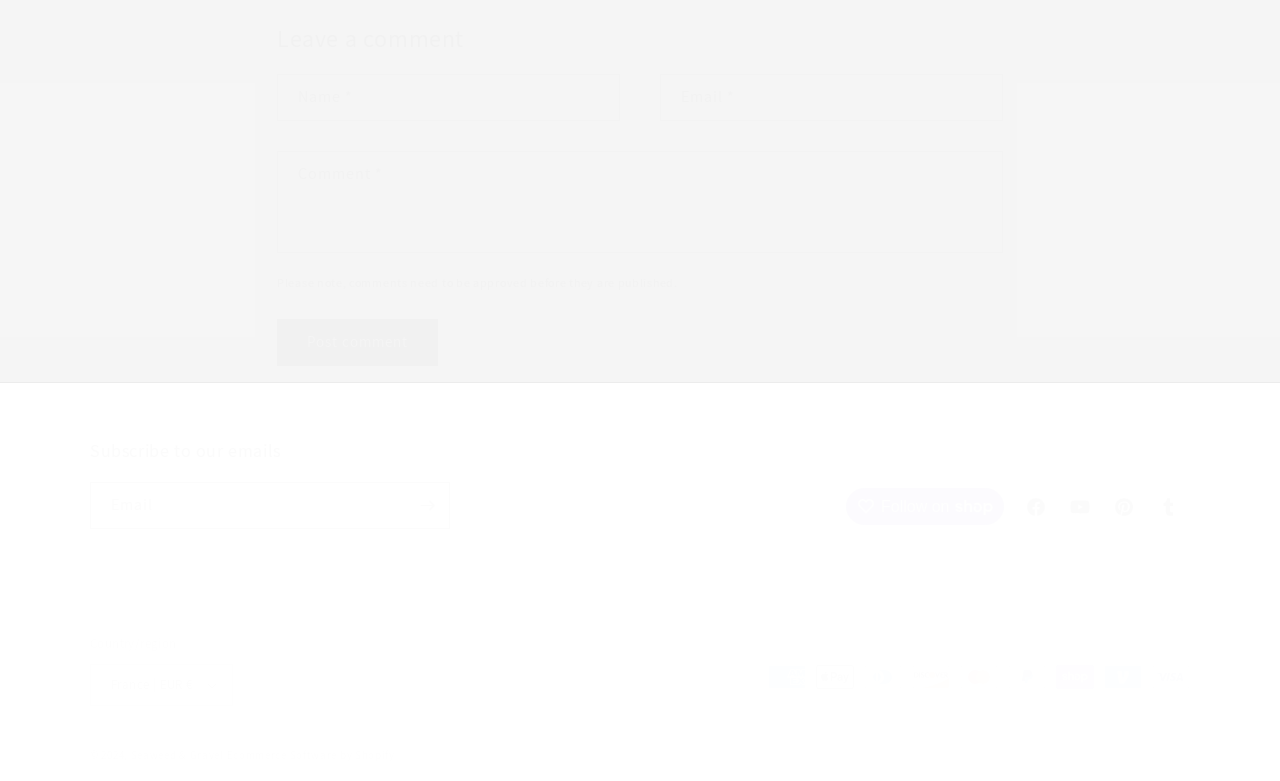Specify the bounding box coordinates of the element's area that should be clicked to execute the given instruction: "Enter your name". The coordinates should be four float numbers between 0 and 1, i.e., [left, top, right, bottom].

[0.217, 0.096, 0.484, 0.154]